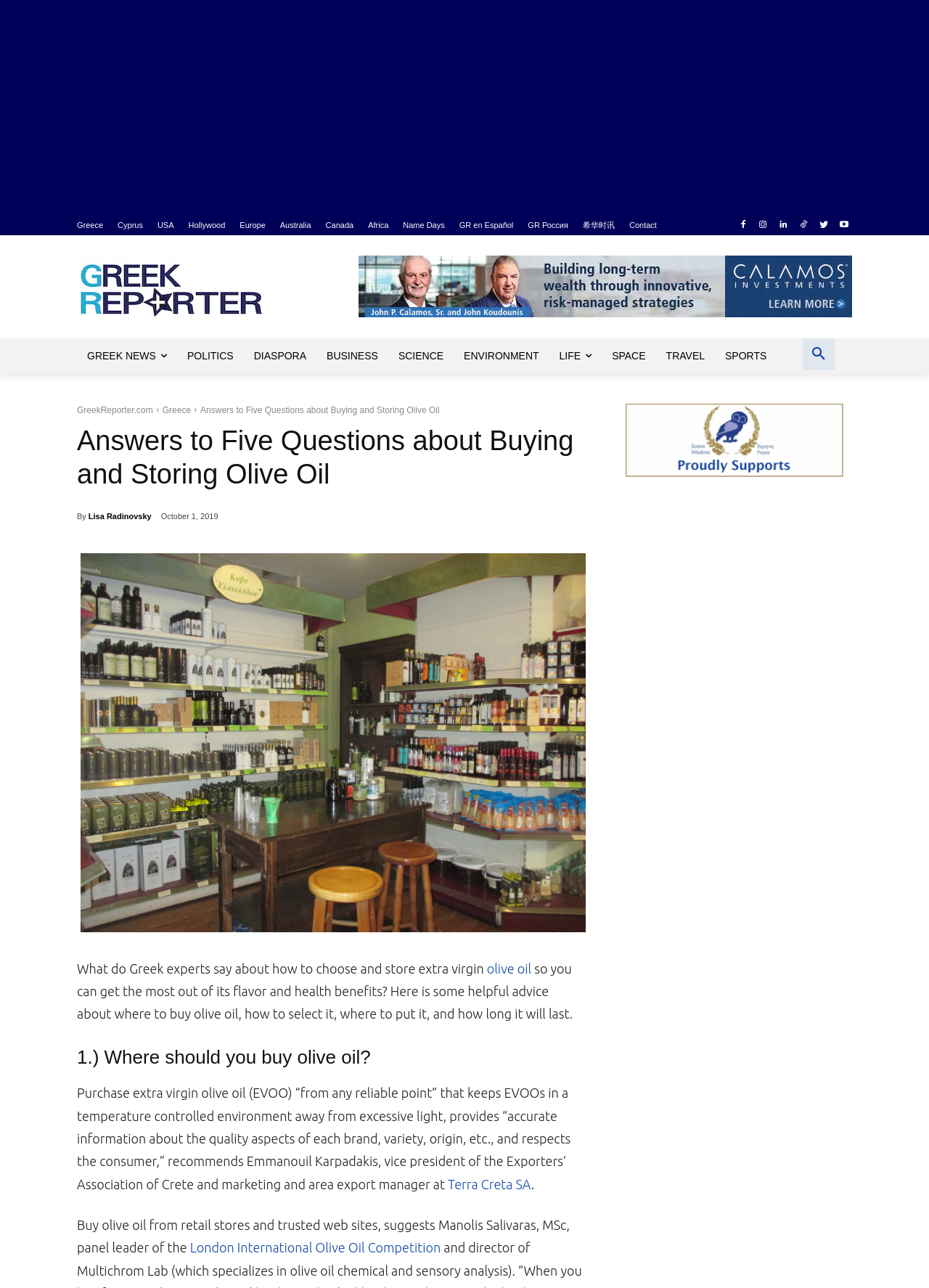Given the description "GR en Español", determine the bounding box of the corresponding UI element.

[0.494, 0.167, 0.553, 0.183]